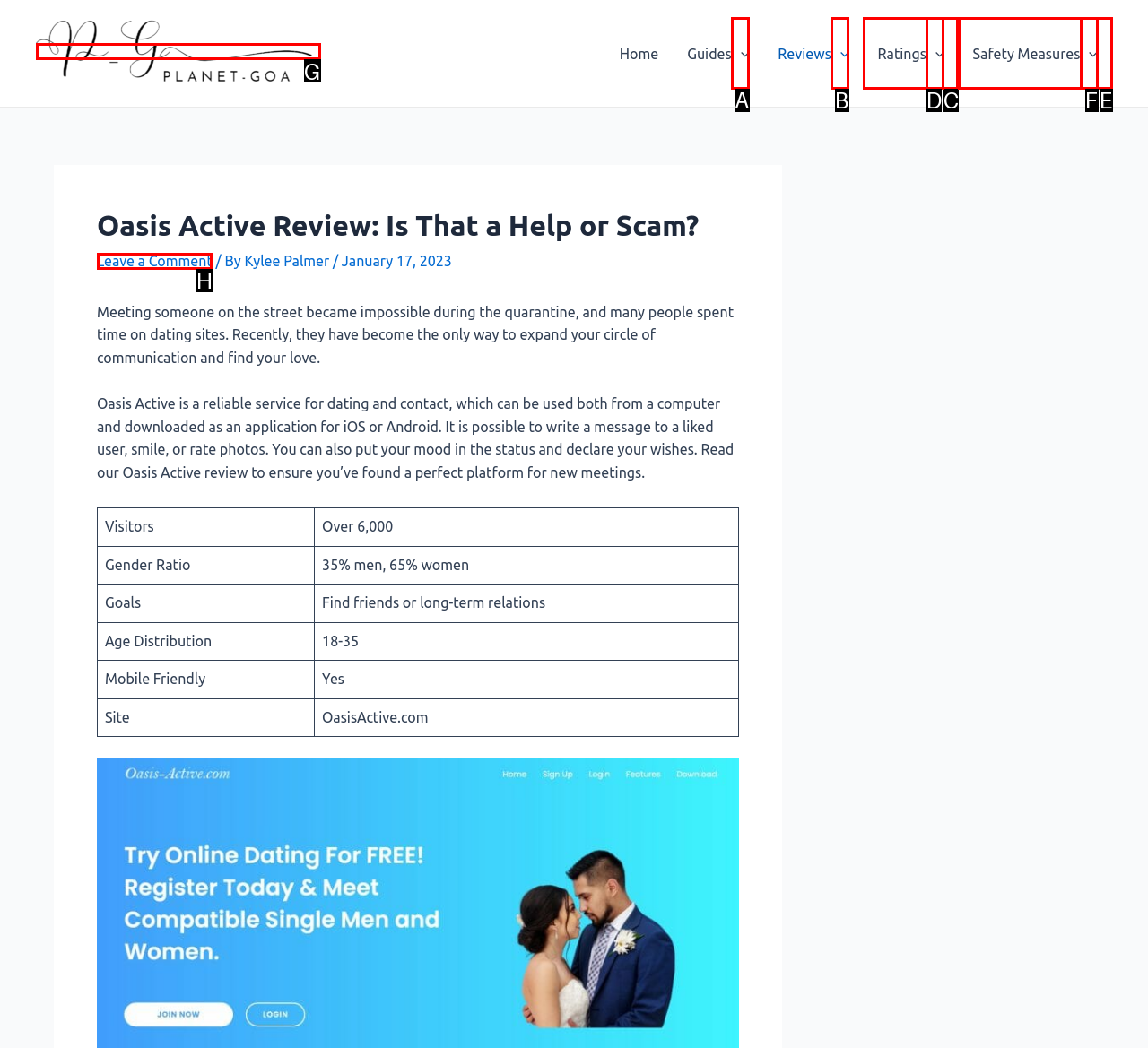Identify the HTML element that corresponds to the following description: parent_node: Reviews aria-label="Menu Toggle". Provide the letter of the correct option from the presented choices.

B